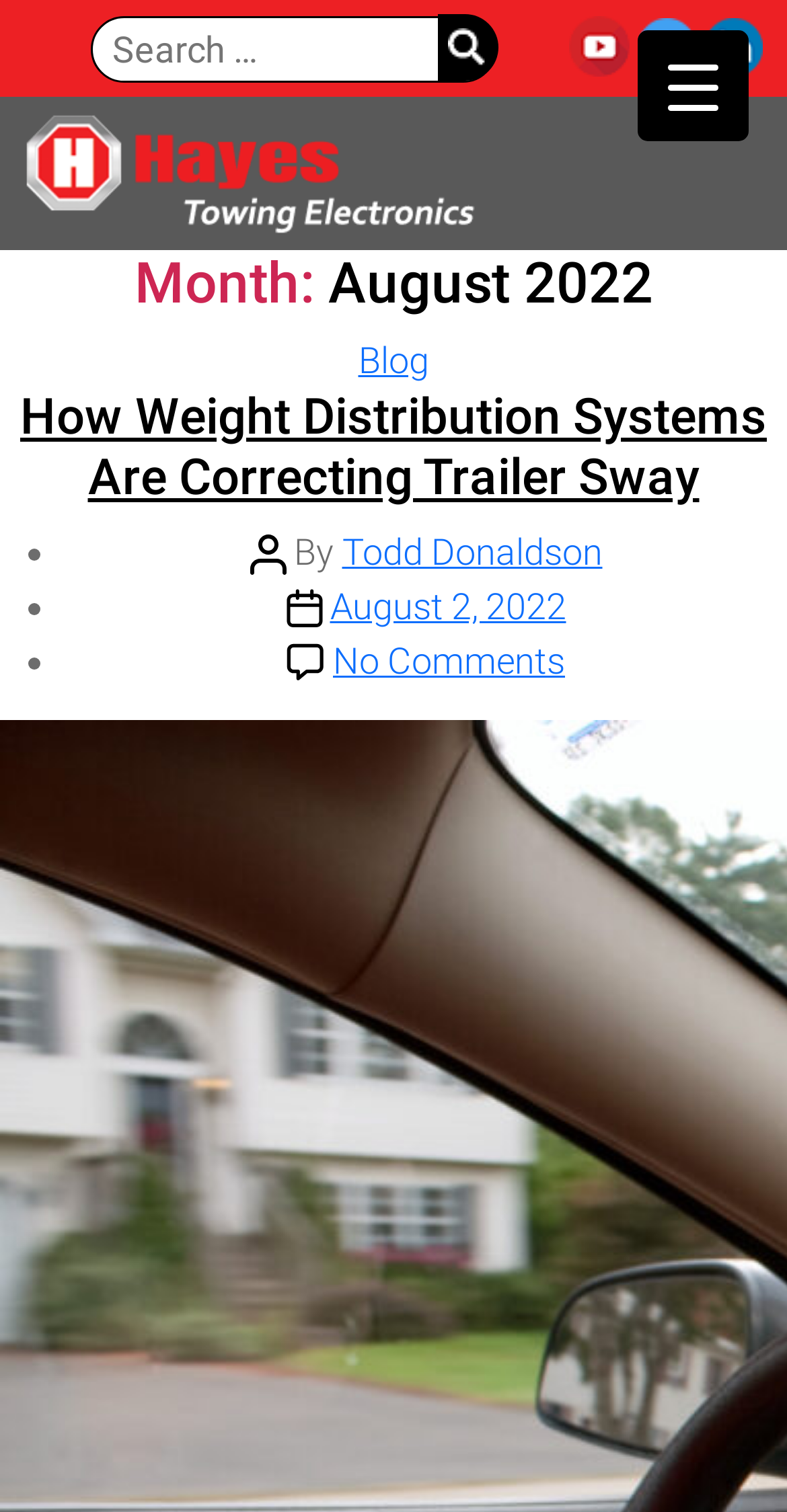Determine the bounding box coordinates of the section I need to click to execute the following instruction: "Open the menu". Provide the coordinates as four float numbers between 0 and 1, i.e., [left, top, right, bottom].

[0.809, 0.02, 0.95, 0.093]